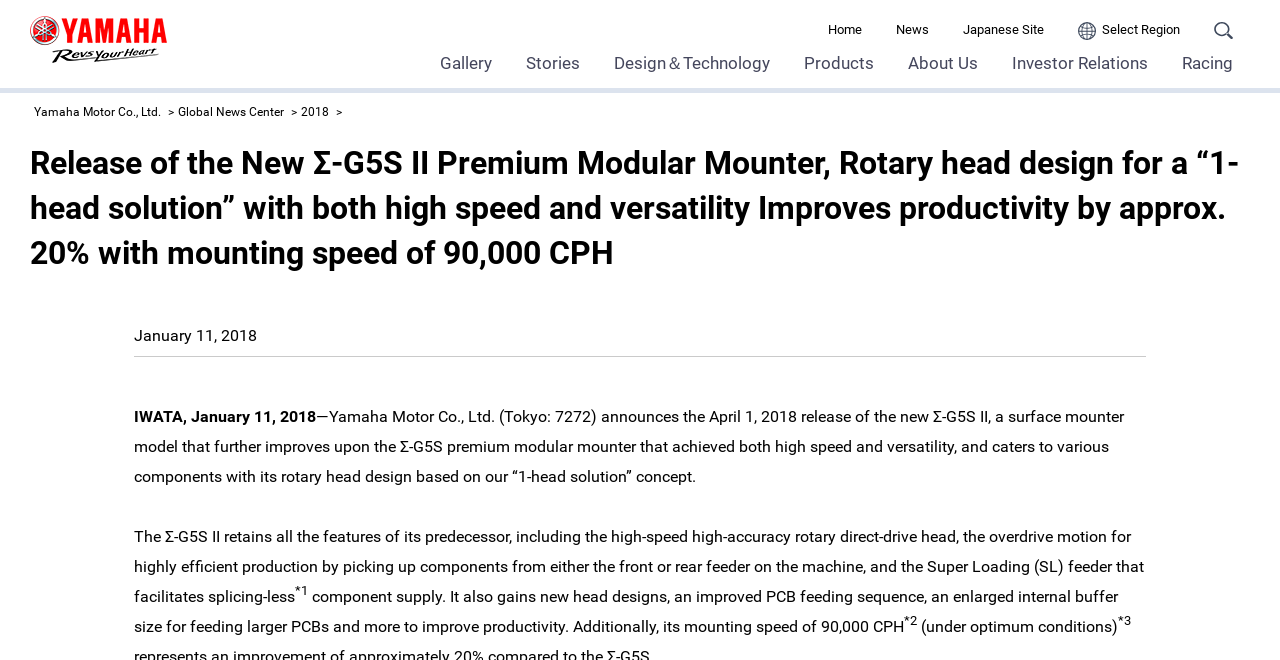From the given element description: "Stories", find the bounding box for the UI element. Provide the coordinates as four float numbers between 0 and 1, in the order [left, top, right, bottom].

[0.411, 0.074, 0.453, 0.117]